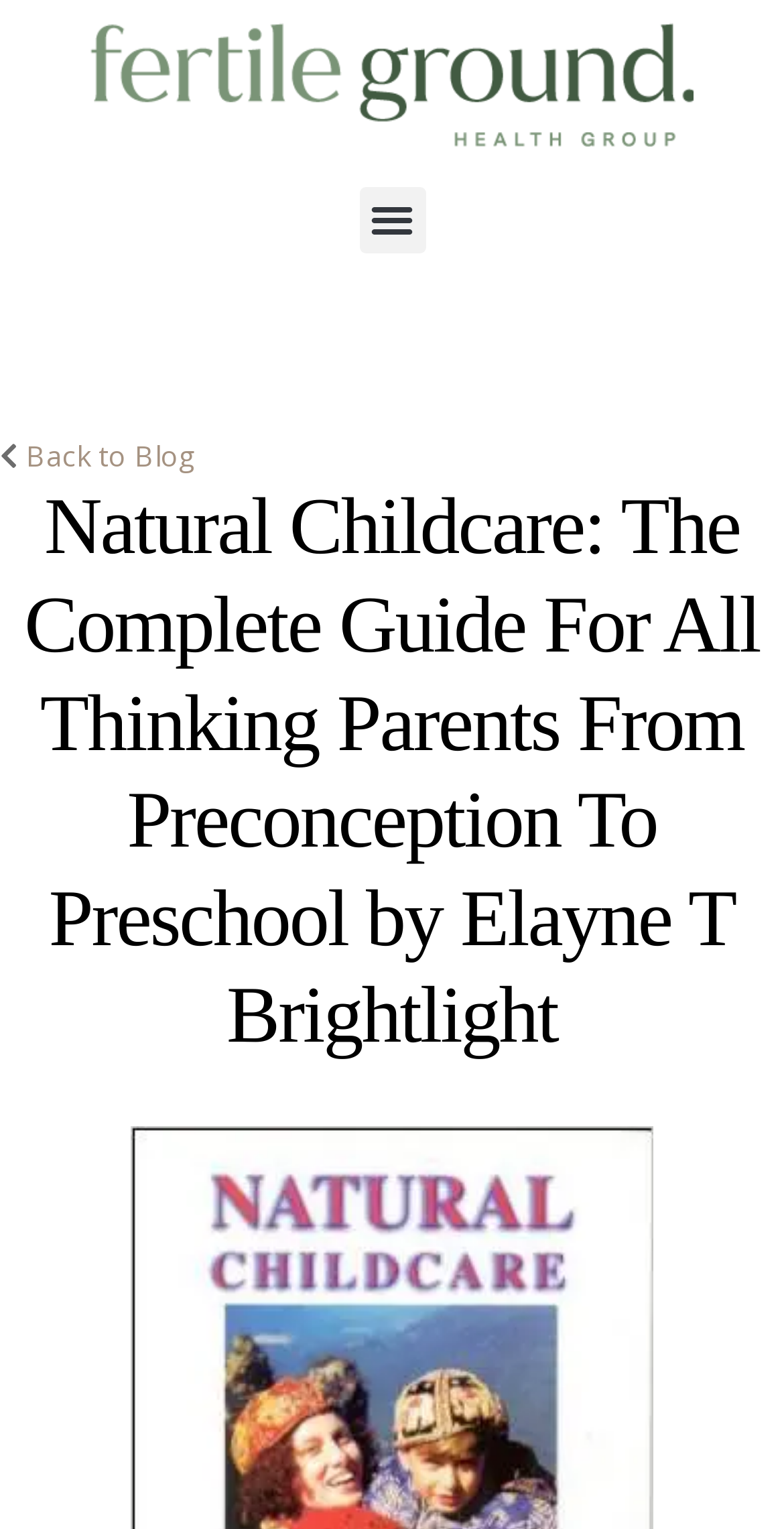Identify and extract the main heading of the webpage.

Natural Childcare: The Complete Guide For All Thinking Parents From Preconception To Preschool by Elayne T Brightlight